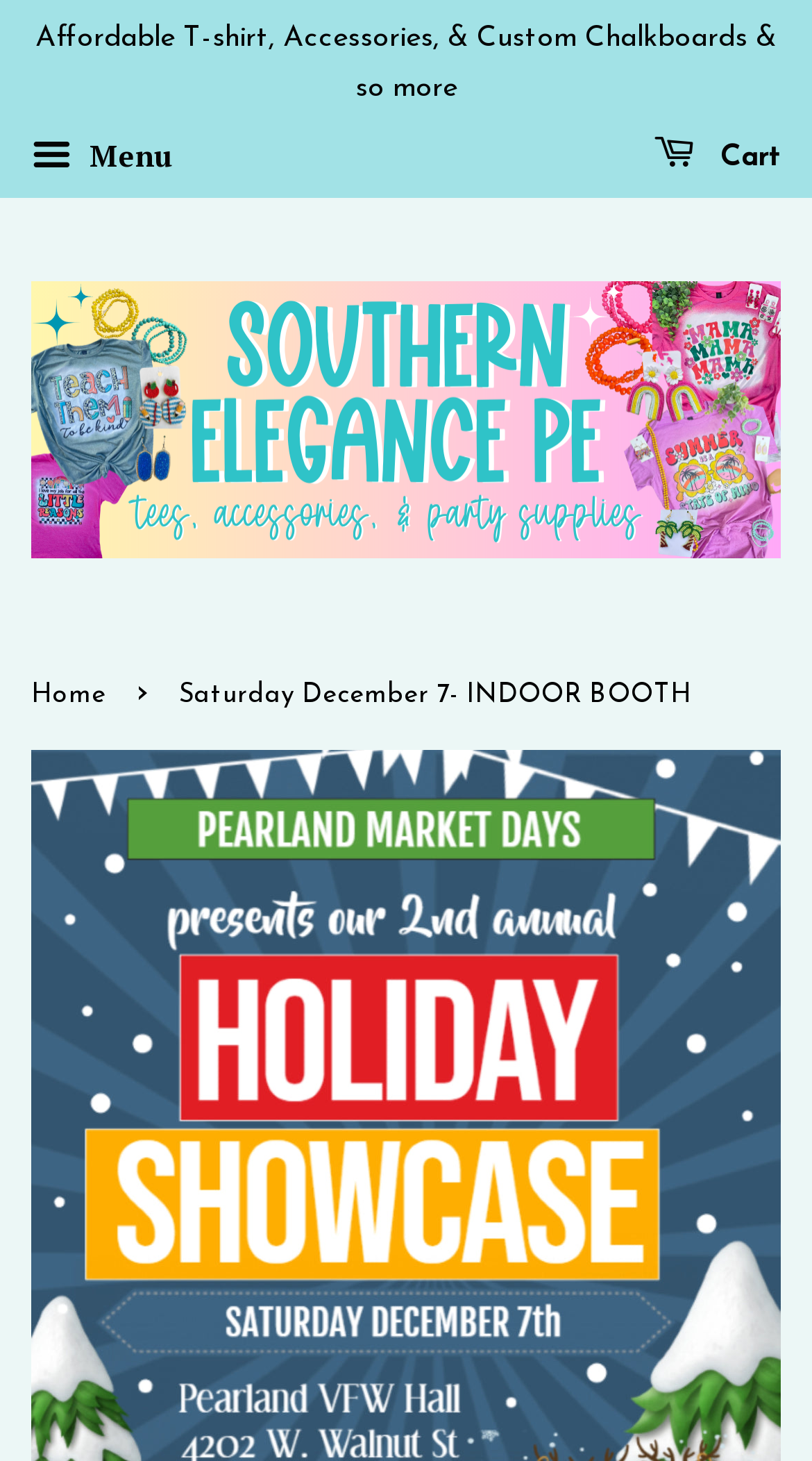Respond with a single word or phrase to the following question: What type of products are sold by the vendor?

T-shirt, Accessories, & Custom Chalkboards